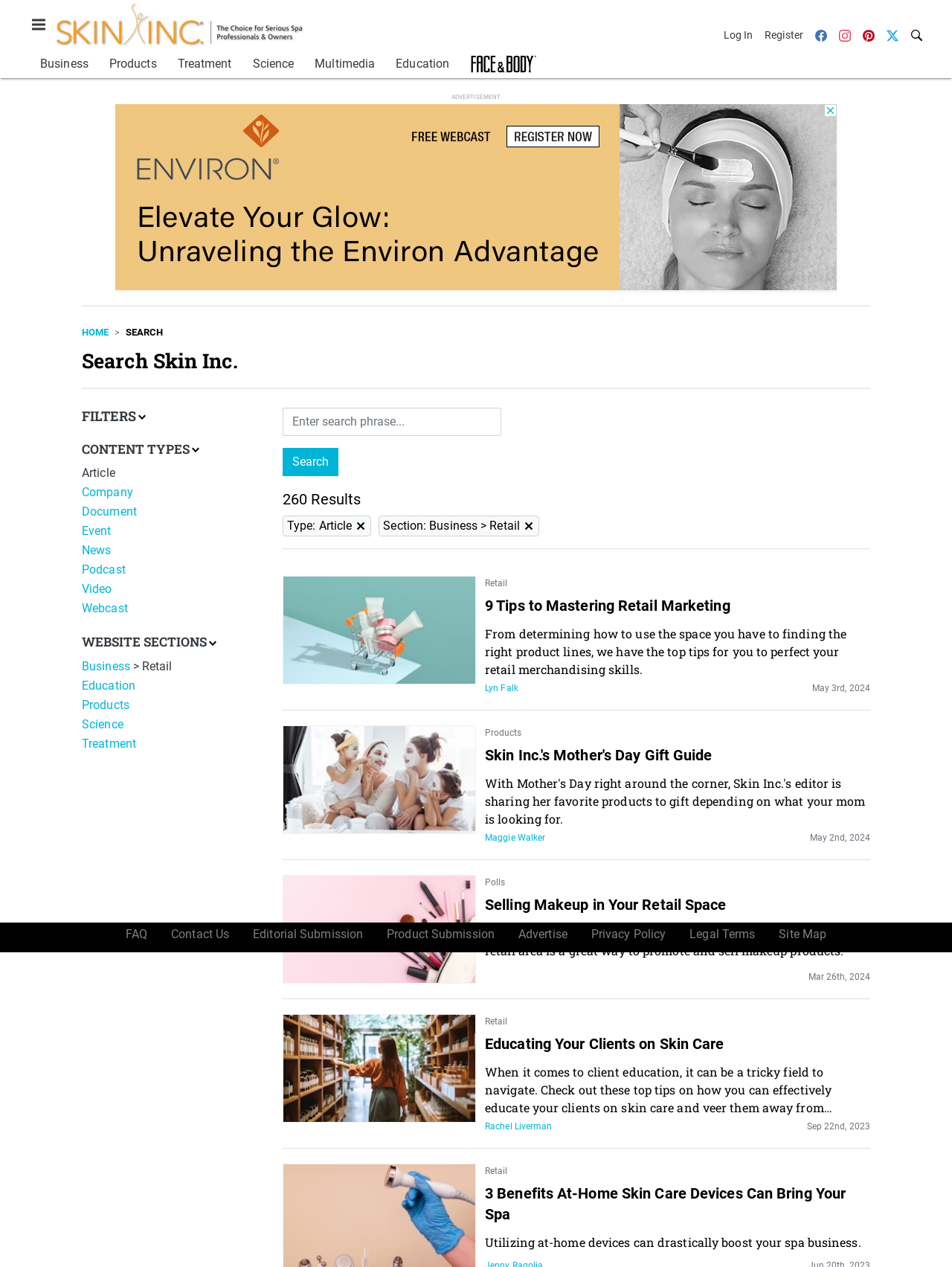Please provide a brief answer to the following inquiry using a single word or phrase:
How many search results are there?

260